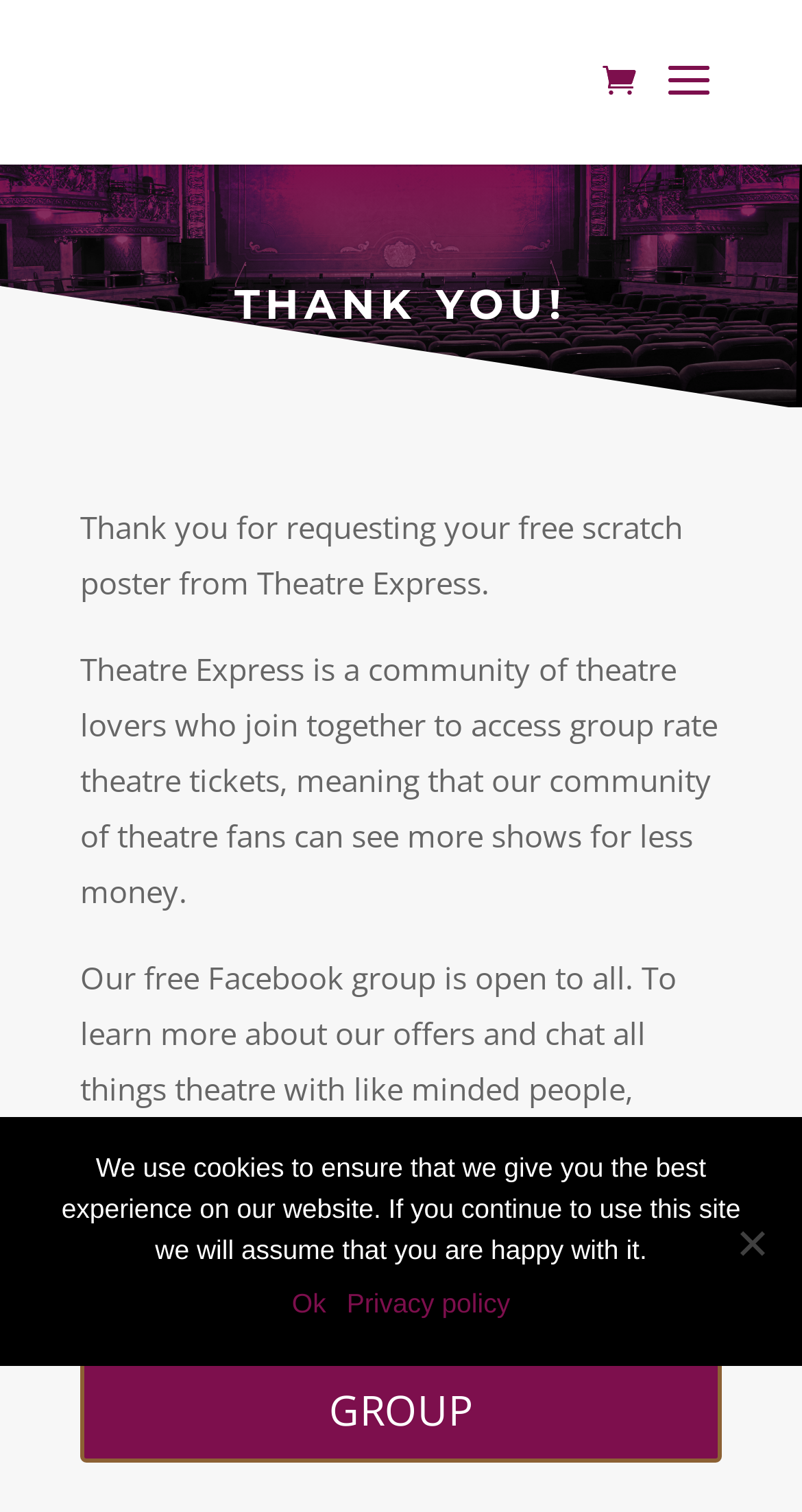Using details from the image, please answer the following question comprehensively:
What is the current status of my scratch poster request?

The webpage displays a 'Thank you' message, indicating that my request for a free scratch poster from Theatre Express has been received.